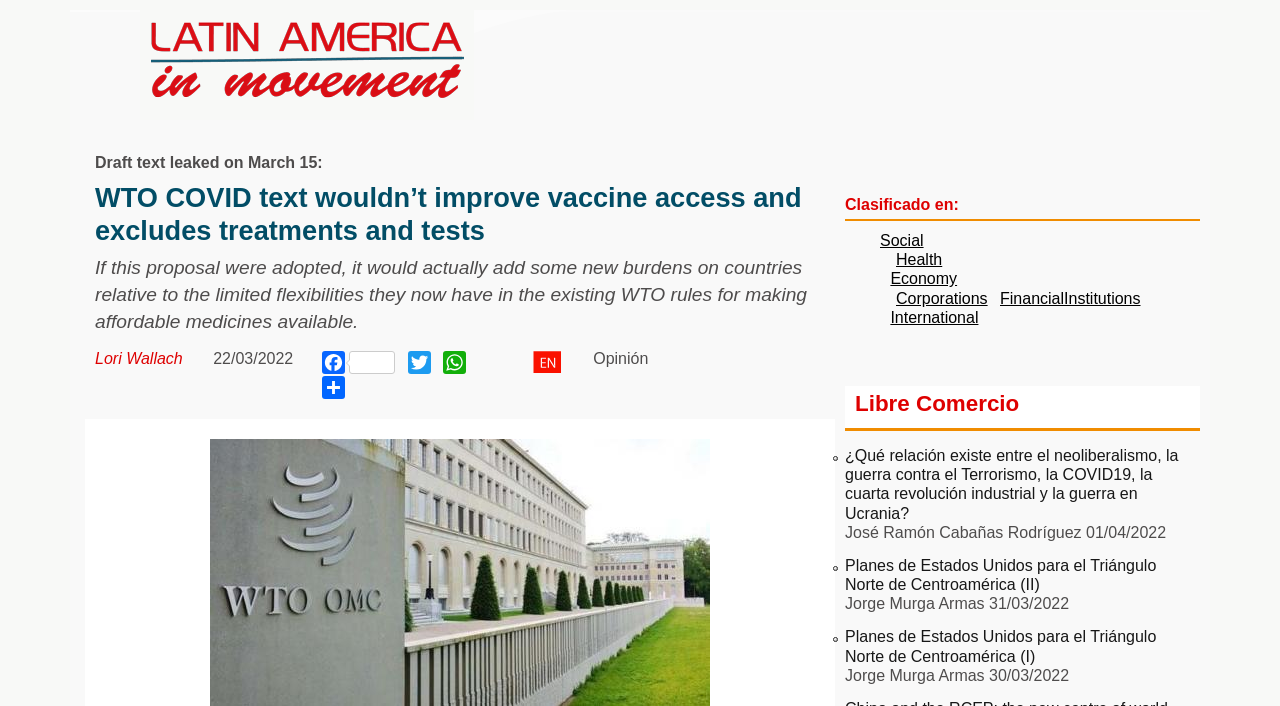Can you pinpoint the bounding box coordinates for the clickable element required for this instruction: "Click on 'Skip to main content'"? The coordinates should be four float numbers between 0 and 1, i.e., [left, top, right, bottom].

[0.425, 0.014, 0.538, 0.016]